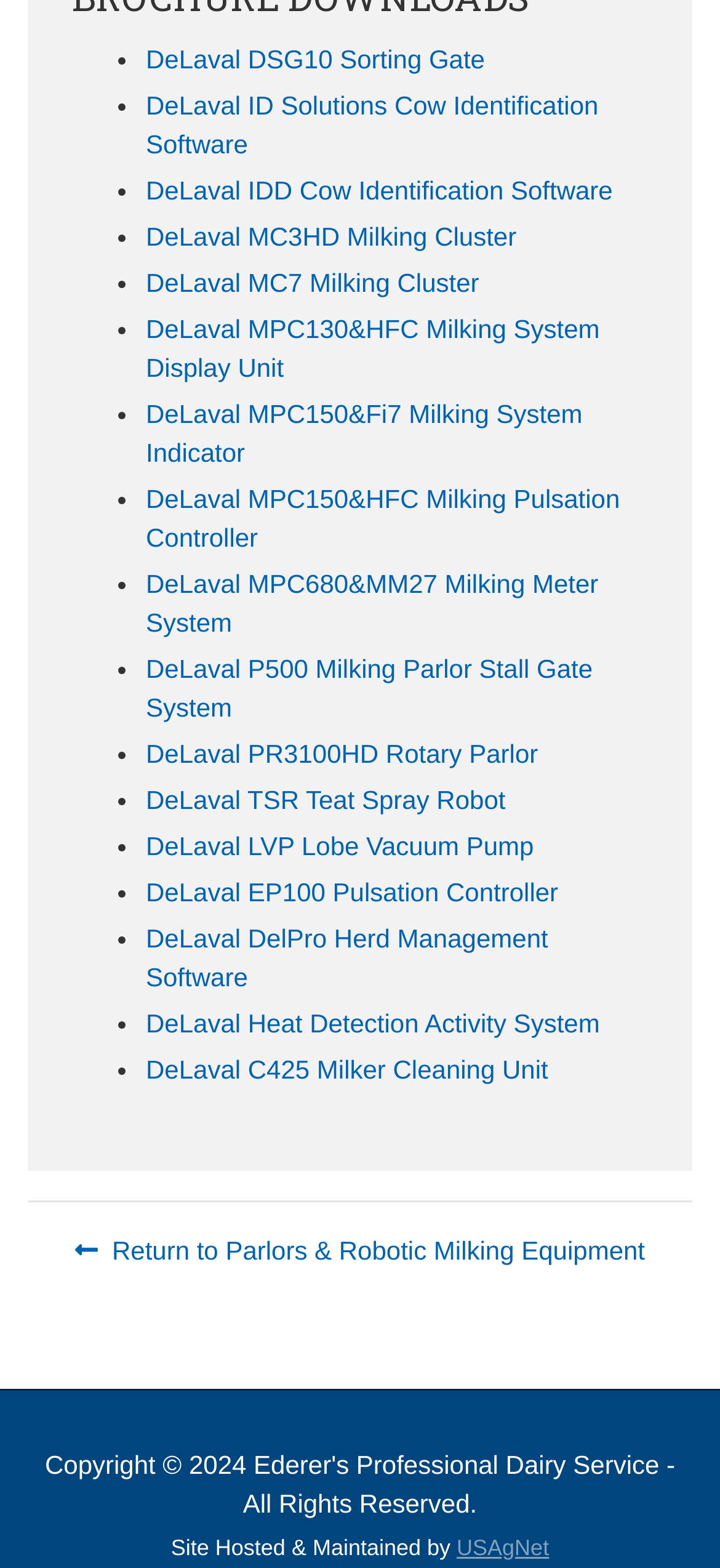Find the coordinates for the bounding box of the element with this description: "DeLaval MC3HD Milking Cluster".

[0.203, 0.141, 0.717, 0.16]